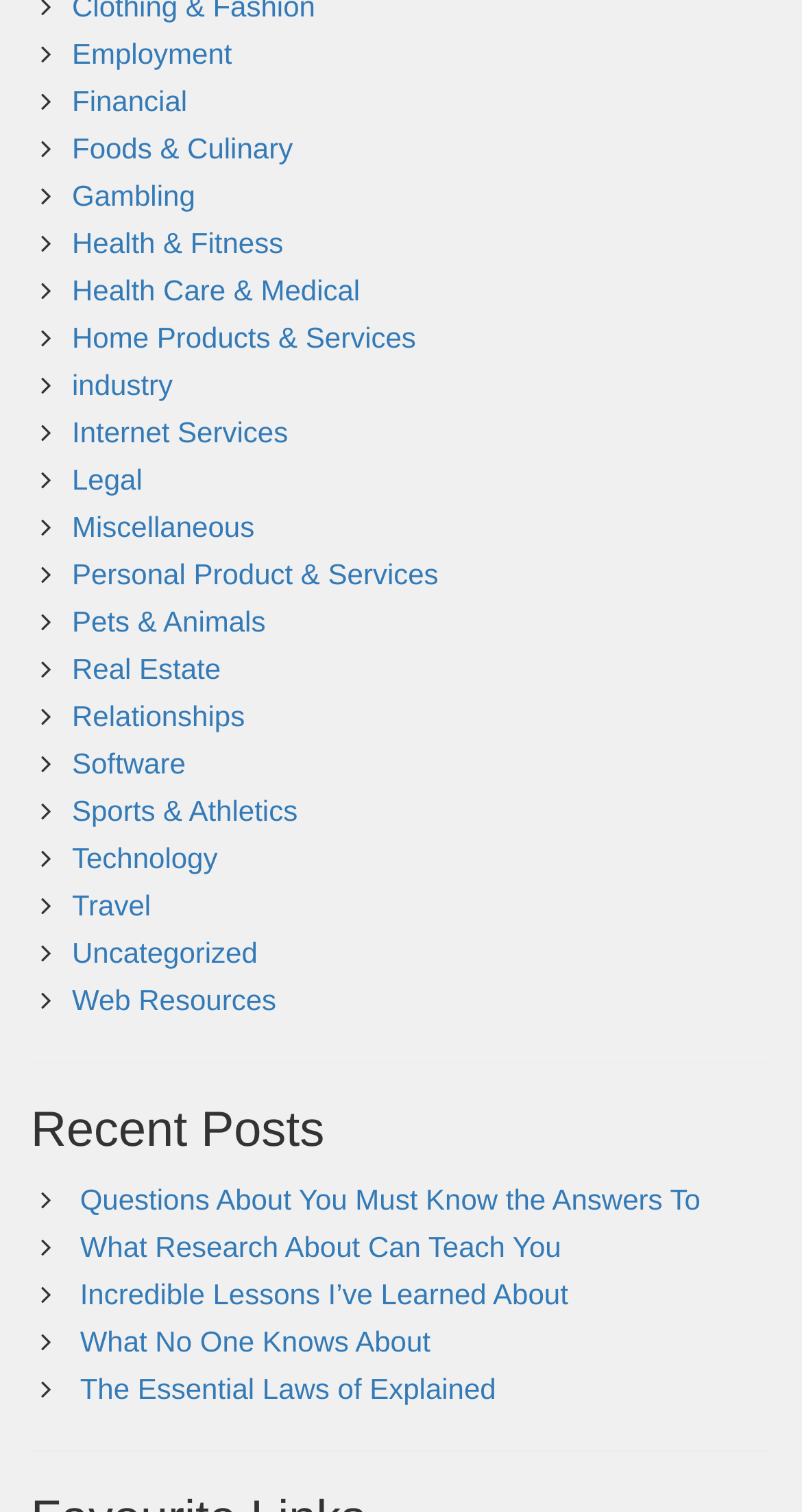How many categories are listed?
We need a detailed and meticulous answer to the question.

I counted the number of links under the root element, and there are 21 categories listed, including Employment, Financial, Foods & Culinary, and so on.